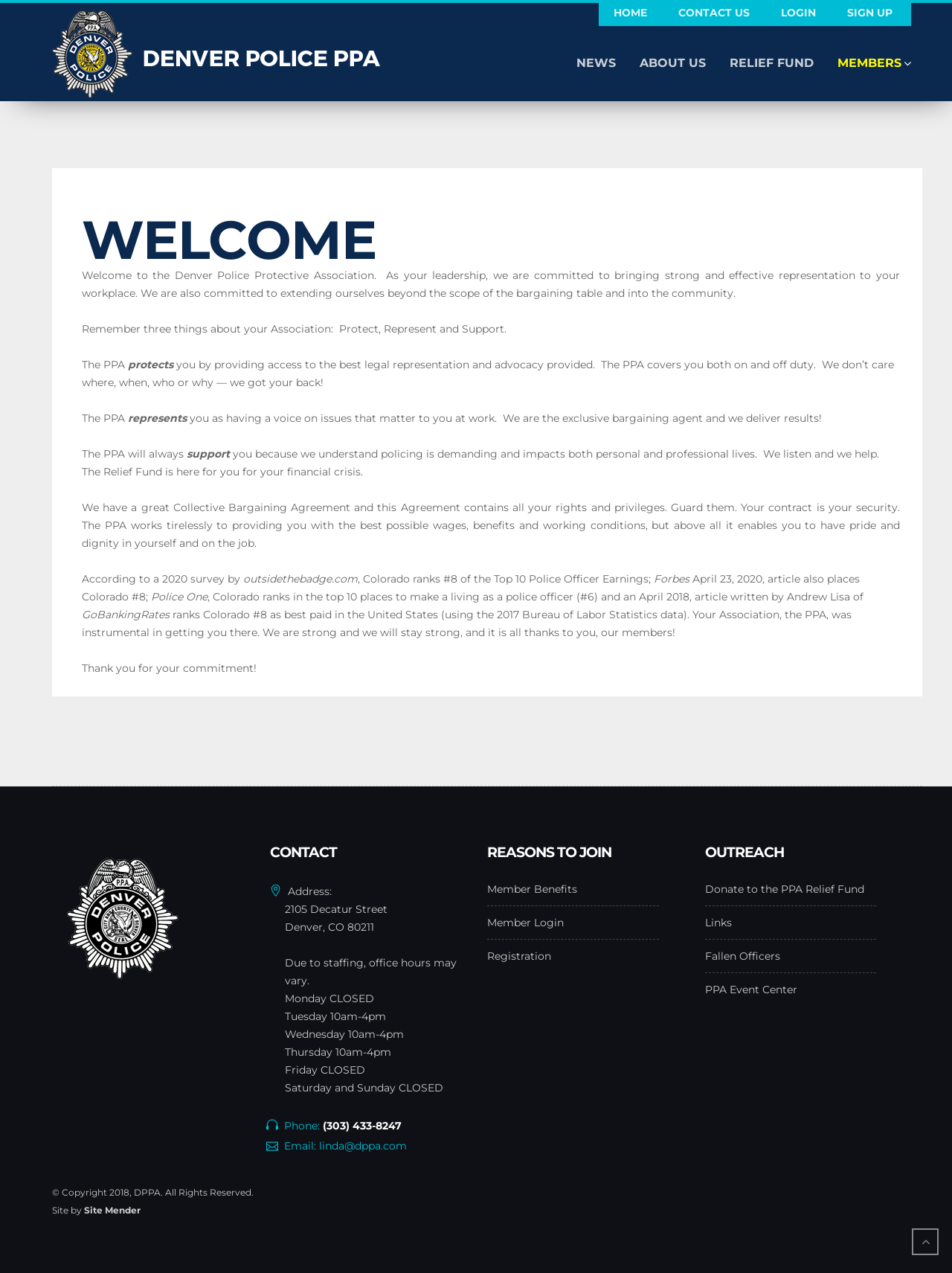What is the ranking of Colorado in terms of police officer earnings?
Please give a detailed answer to the question using the information shown in the image.

According to the text, Colorado ranks #8 in terms of police officer earnings, as mentioned in the article from outsidethebadge.com and Forbes. This information is provided to highlight the achievements of the PPA in securing better wages and benefits for its members.